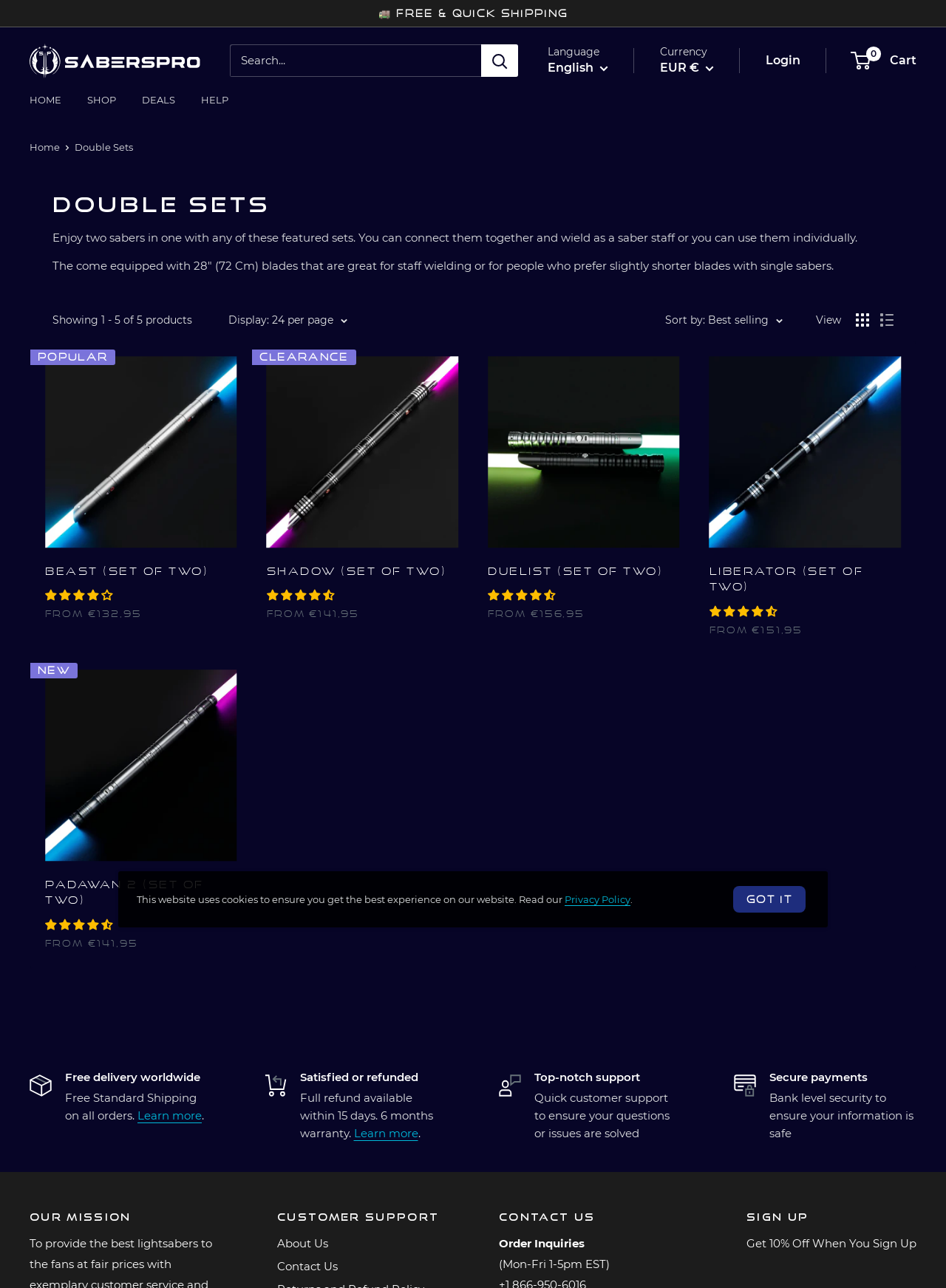Describe every aspect of the webpage in a detailed manner.

This webpage is about Double Sets of sabers, where you can connect them together to wield as a saber staff or use them individually. The page has a navigation menu at the top with links to Home, Shop, Deals, and Help. Below the navigation menu, there is a breadcrumb trail showing the current page, Double Sets.

The main content of the page is divided into sections. The first section has a heading "Double Sets" and a brief description of the product. Below this, there are five product listings, each with an image, product name, rating, and sale price. The products are Beast, Shadow, Duelist, Liberator, and Padawan 2, each with a set of two sabers. The ratings range from 3.89 to 4.70 stars.

To the right of the product listings, there are buttons to display products as a grid or list, and a dropdown menu to sort products by best selling. Above the product listings, there is a text indicating that 1-5 of 5 products are shown.

At the bottom of the page, there are three sections with static text: Free delivery worldwide, Satisfied or refunded, and Top-notch support. Each section has a brief description and a "Learn more" link.

There are also several links and buttons throughout the page, including a search bar at the top, a language selector, and a currency selector.